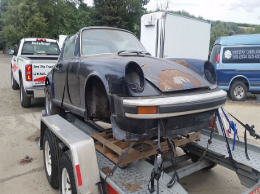Explain in detail what you see in the image.

In this image, a 1974 Porsche 911 Targa is shown being transported on a trailer. The vehicle's front end is partially exposed, revealing a rugged, aged appearance, with noticeable wear and tear. The paint is faded and there are rust spots, indicative of its long sitting period, reportedly at least 20 years, in a back area of Eastern Washington. This restoration project aims to salvage usable parts such as fenders, even though the floor pan has suffered from rust. The backdrop features a mix of greenery and parked vehicles, providing context to where the car is being transported. This scene captures the essence of classic car restoration, highlighting the challenges and triumphs of bringing vintage vehicles back to life.